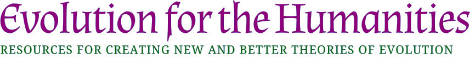What is the purpose of the header?
Provide an in-depth answer to the question, covering all aspects.

The header 'Evolution for the Humanities' serves as an inviting entry point for readers interested in exploring innovative perspectives within the field of evolution, indicating that the content aims to provide valuable insights and tools for scholars and enthusiasts in the humanities.